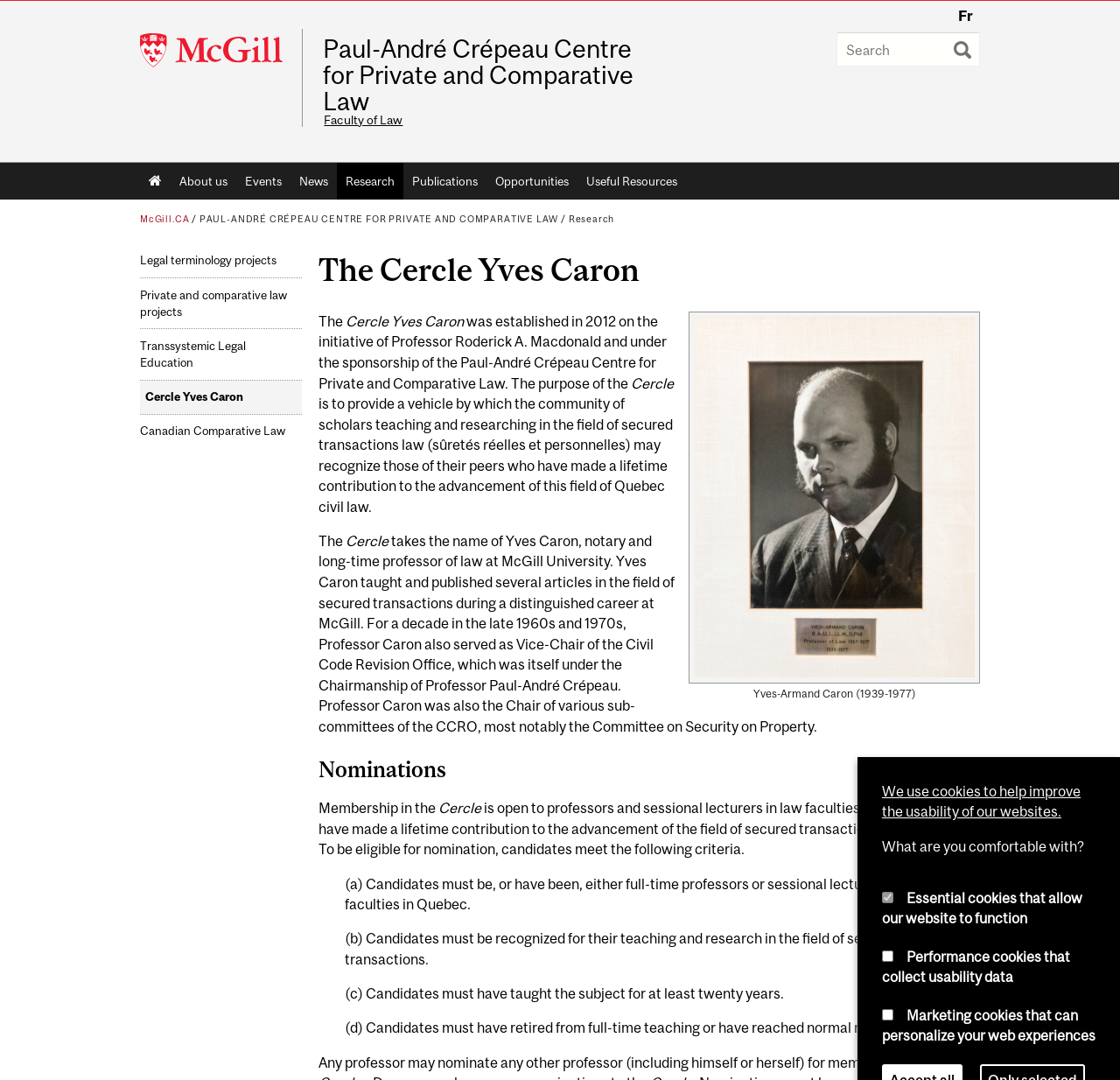Please locate and generate the primary heading on this webpage.

The Cercle Yves Caron